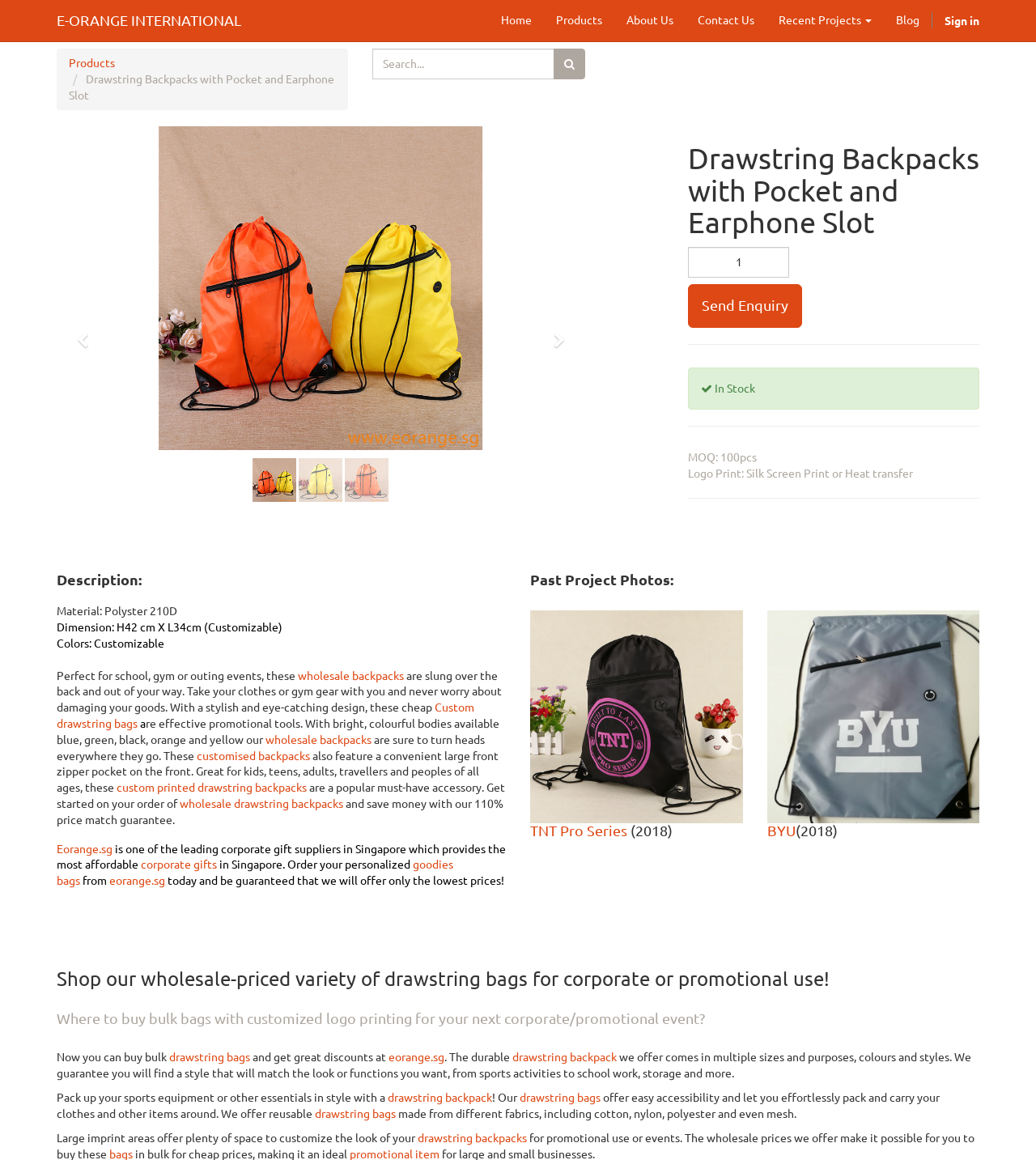What is the purpose of the drawstring backpacks?
Analyze the image and deliver a detailed answer to the question.

Based on the webpage content, the drawstring backpacks are designed for various purposes, including sports activities, school work, storage, and more, as mentioned in the product description.